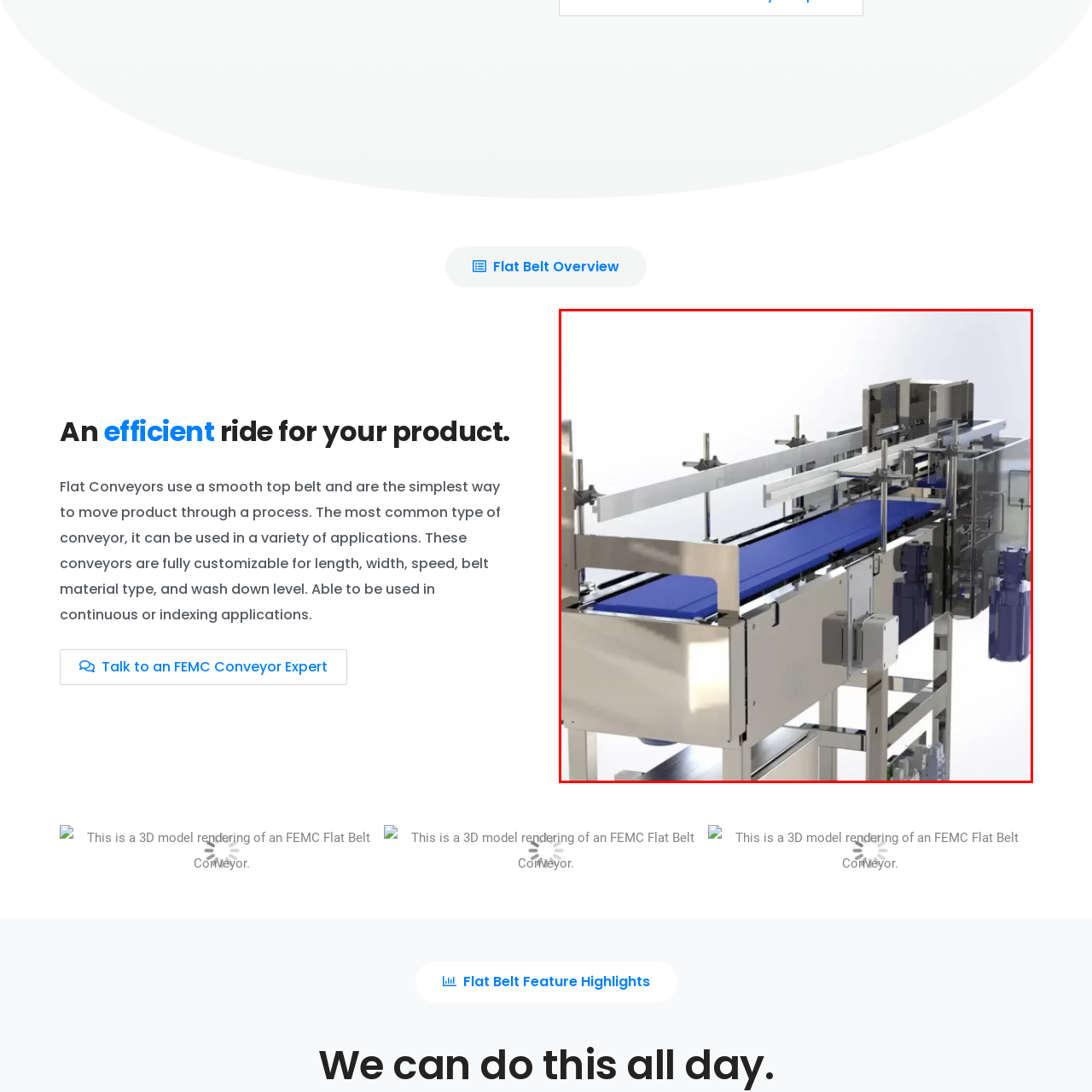What can be customized in this conveyor?
Analyze the image enclosed by the red bounding box and reply with a one-word or phrase answer.

Length, width, speed, and material type